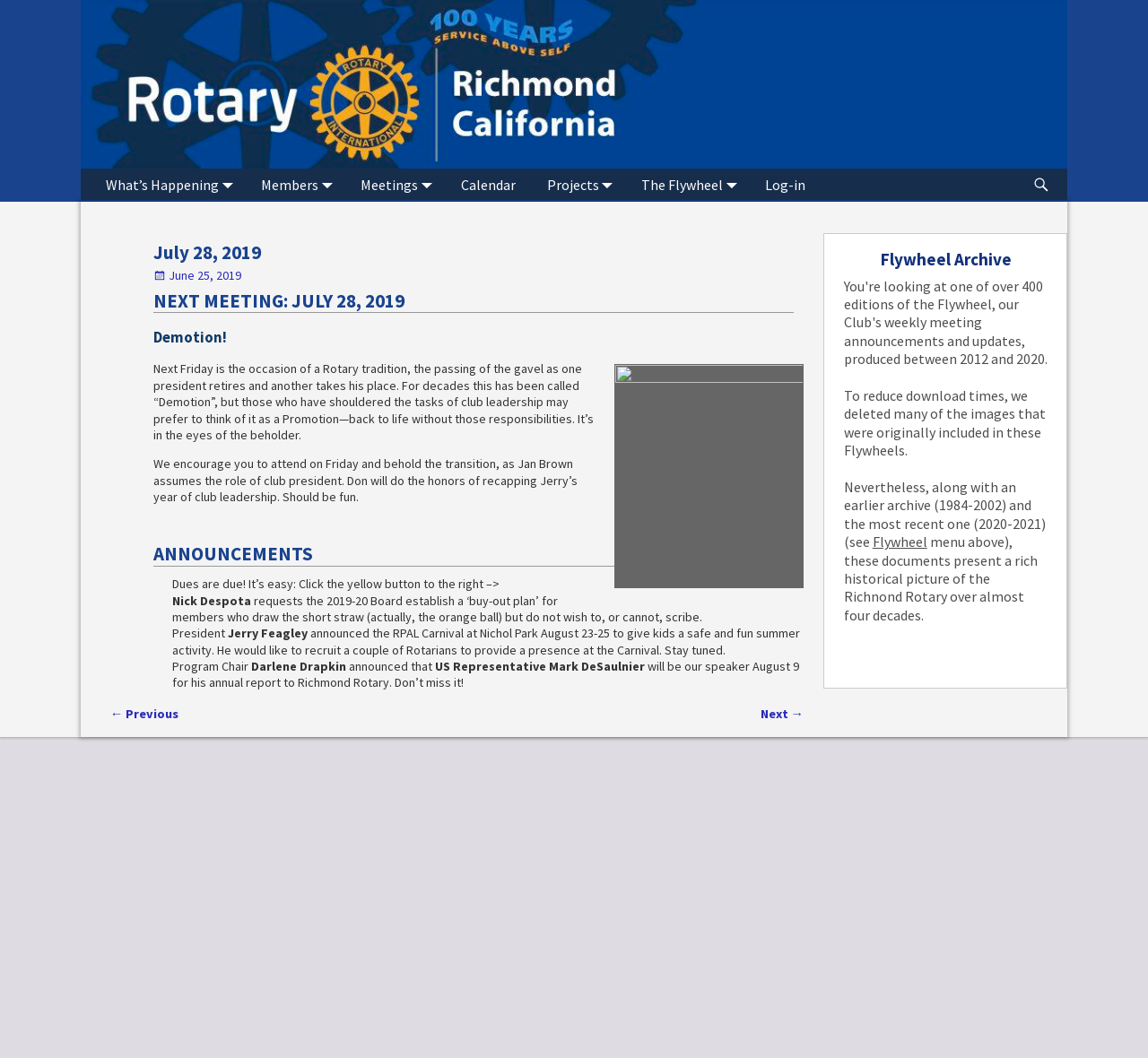What is the date of the next meeting?
Using the details shown in the screenshot, provide a comprehensive answer to the question.

I found the answer by looking at the article section, where it says 'NEXT MEETING: JULY 28, 2019'.